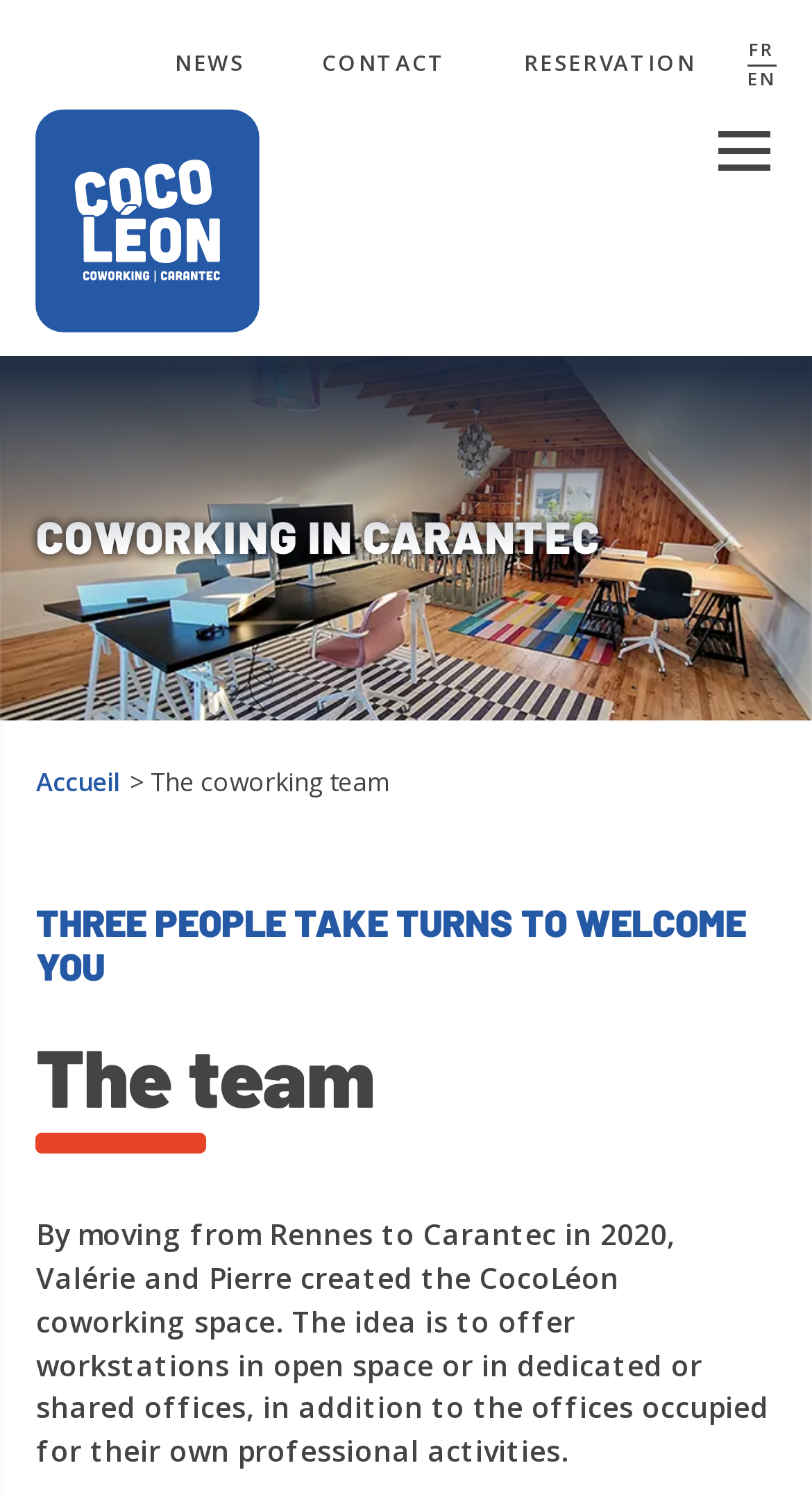What is the purpose of the CocoLéon coworking space?
Refer to the image and respond with a one-word or short-phrase answer.

Offer workstations